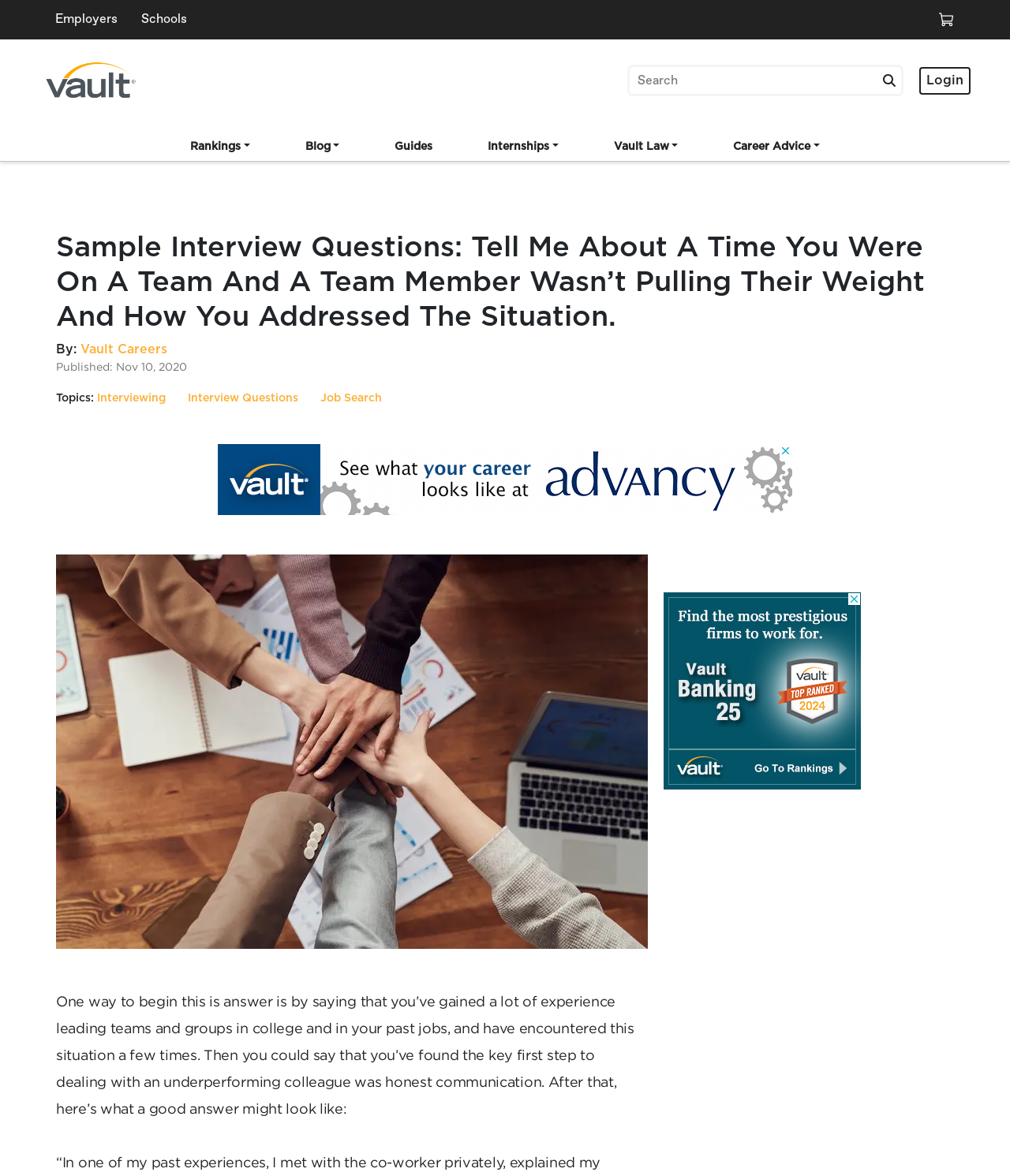Please determine the bounding box coordinates of the element to click in order to execute the following instruction: "View Proposal Submission Guidelines". The coordinates should be four float numbers between 0 and 1, specified as [left, top, right, bottom].

None